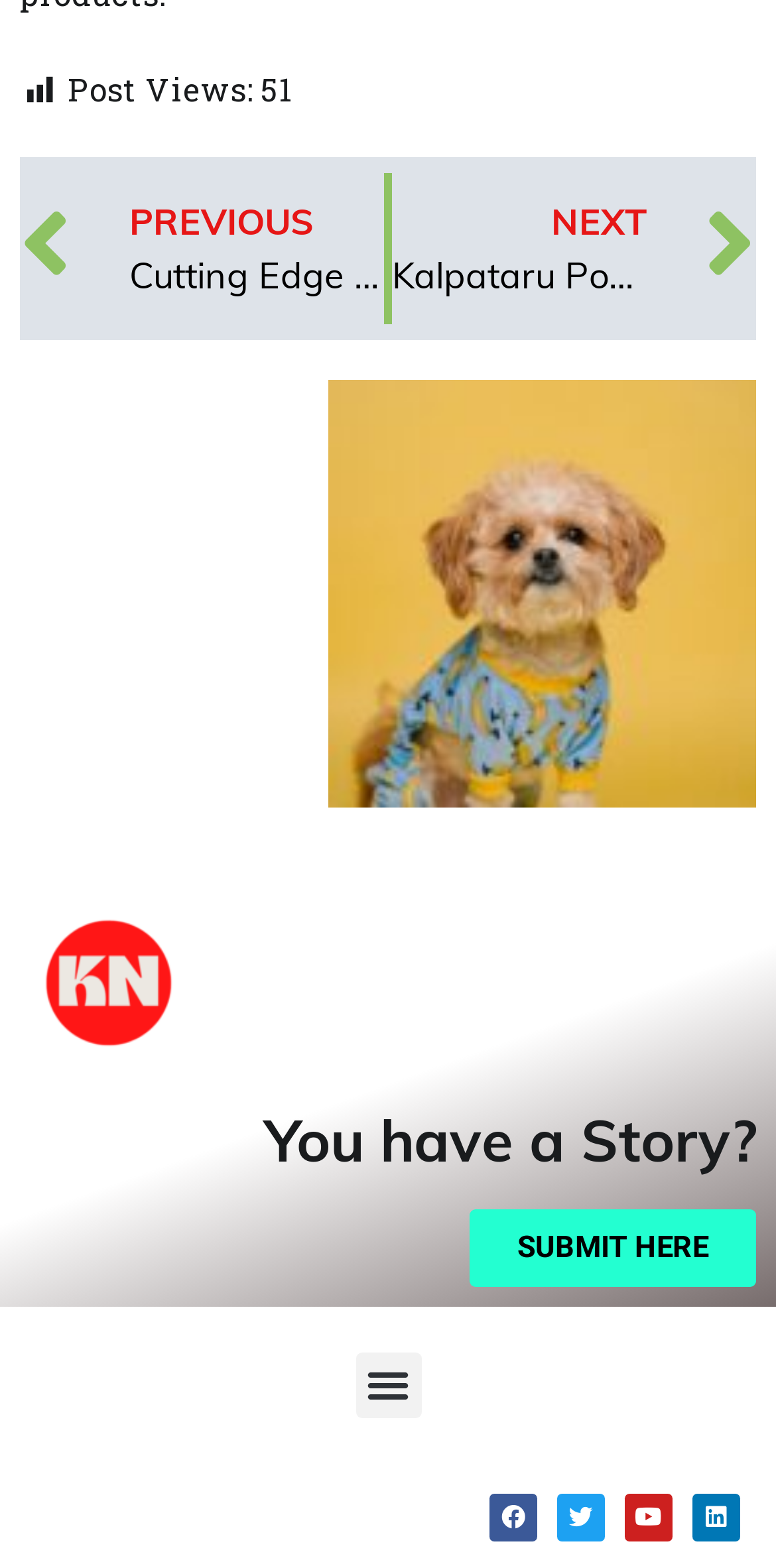What is the purpose of the button at the bottom?
Answer the question with a single word or phrase derived from the image.

SUBMIT HERE